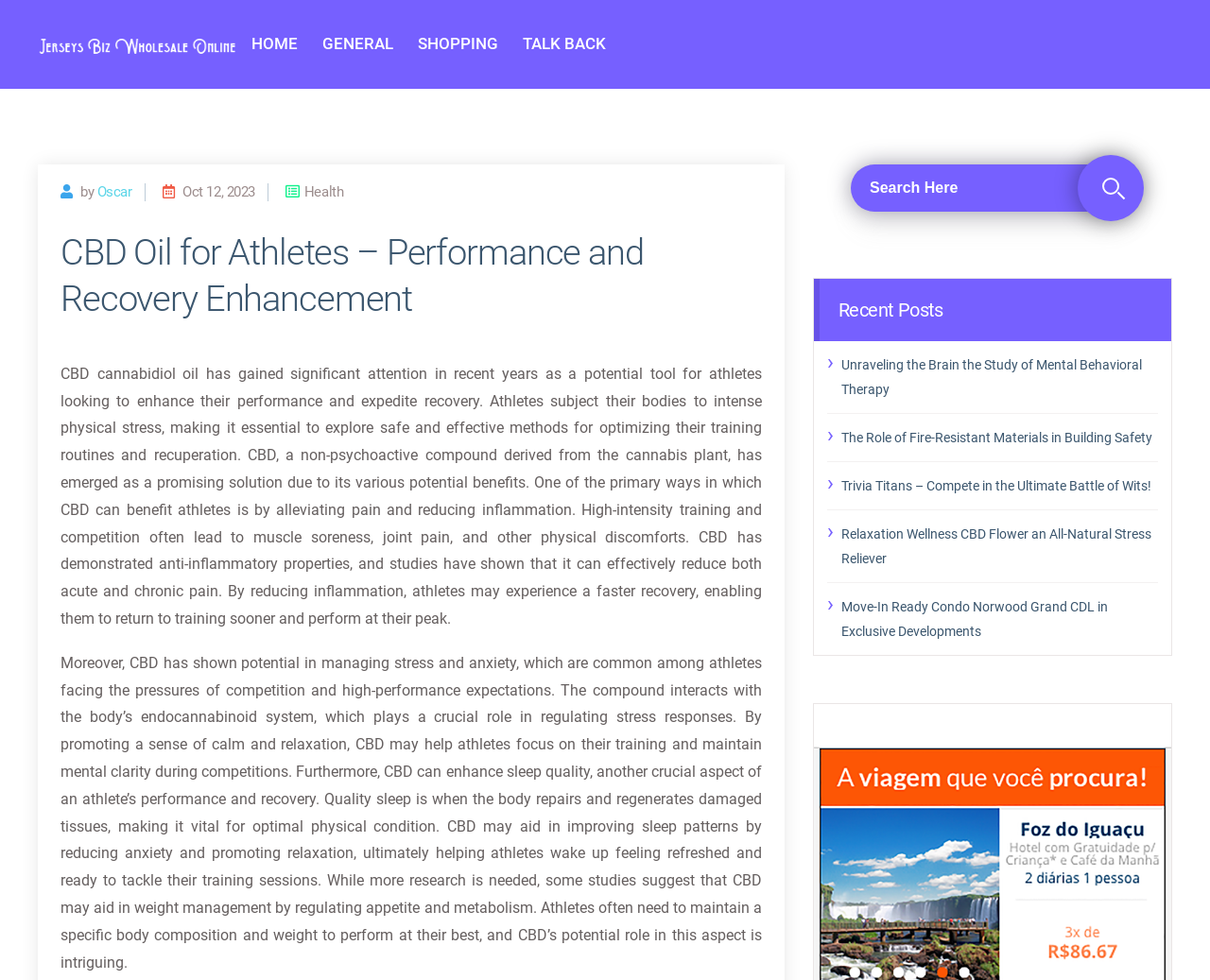What is the purpose of the search box on the webpage?
Answer with a single word or phrase by referring to the visual content.

To search the website